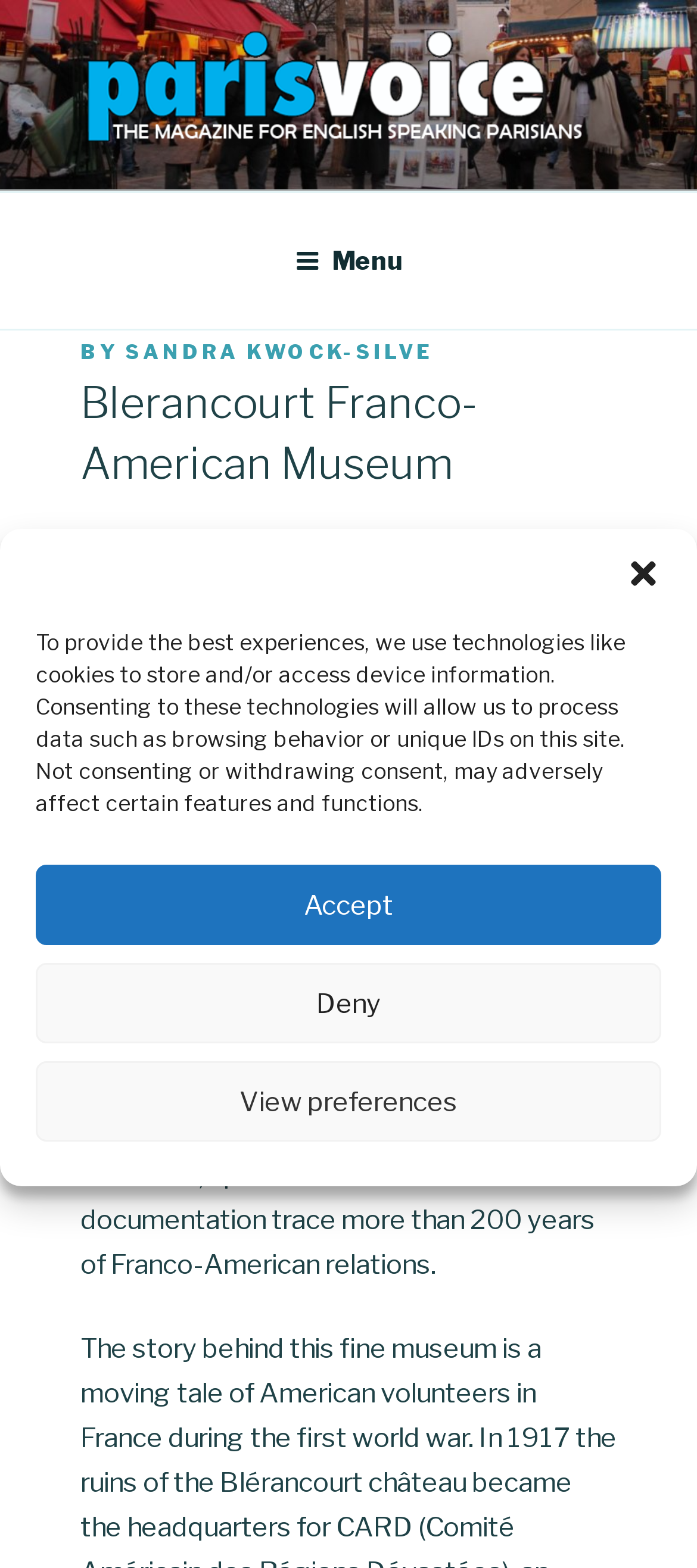Please determine the bounding box coordinates of the element to click in order to execute the following instruction: "Visit the ParisVoice website". The coordinates should be four float numbers between 0 and 1, specified as [left, top, right, bottom].

[0.115, 0.017, 0.885, 0.105]